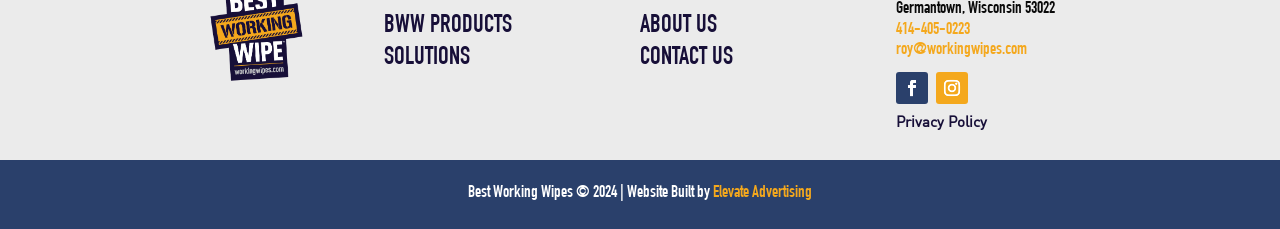What is the company's email address?
Provide a fully detailed and comprehensive answer to the question.

I found the company's email address by looking at the link element that contains the email address 'roy@workingwipes.com'.